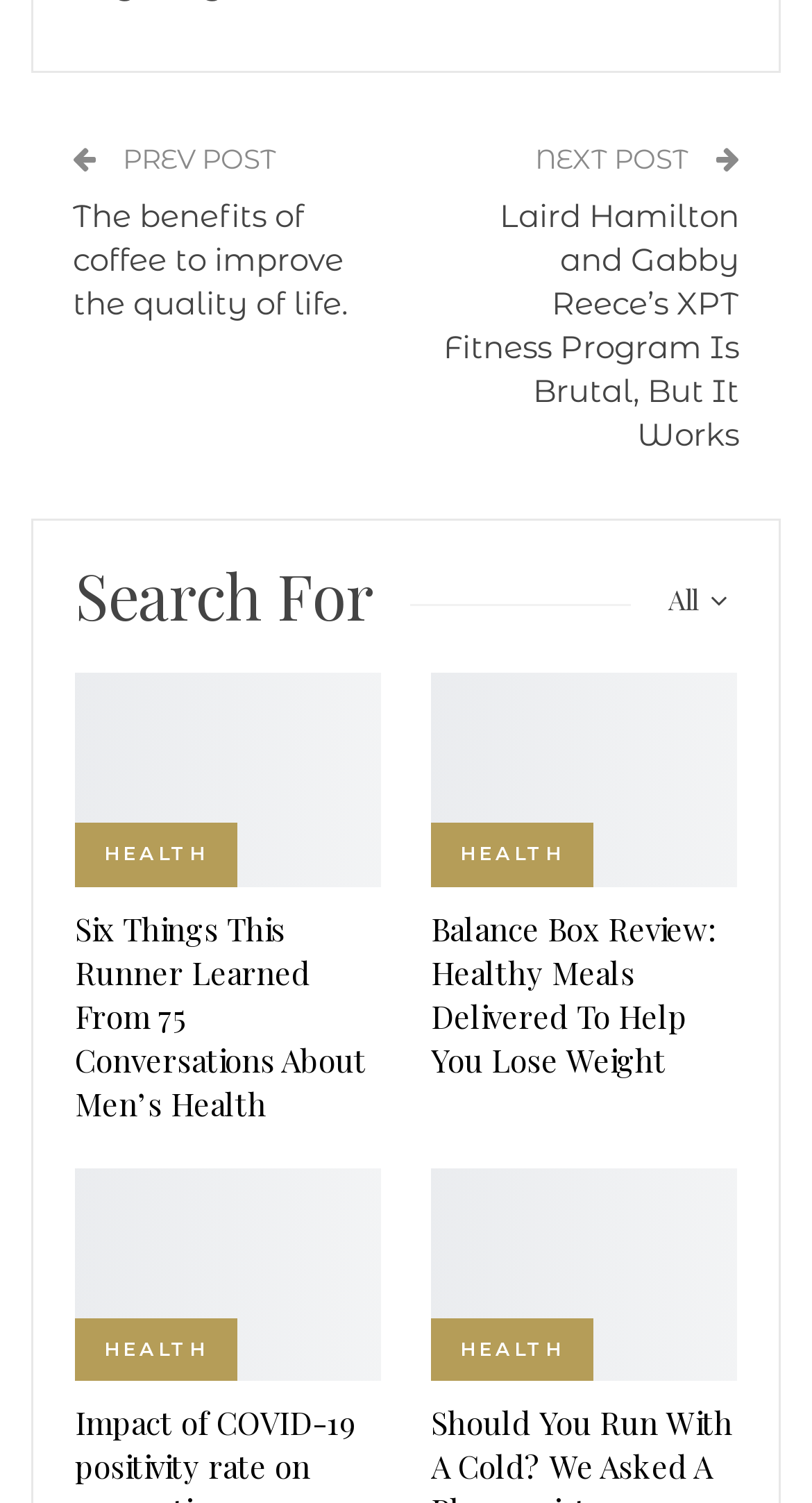Locate the bounding box coordinates of the clickable area to execute the instruction: "Learn who we are". Provide the coordinates as four float numbers between 0 and 1, represented as [left, top, right, bottom].

None